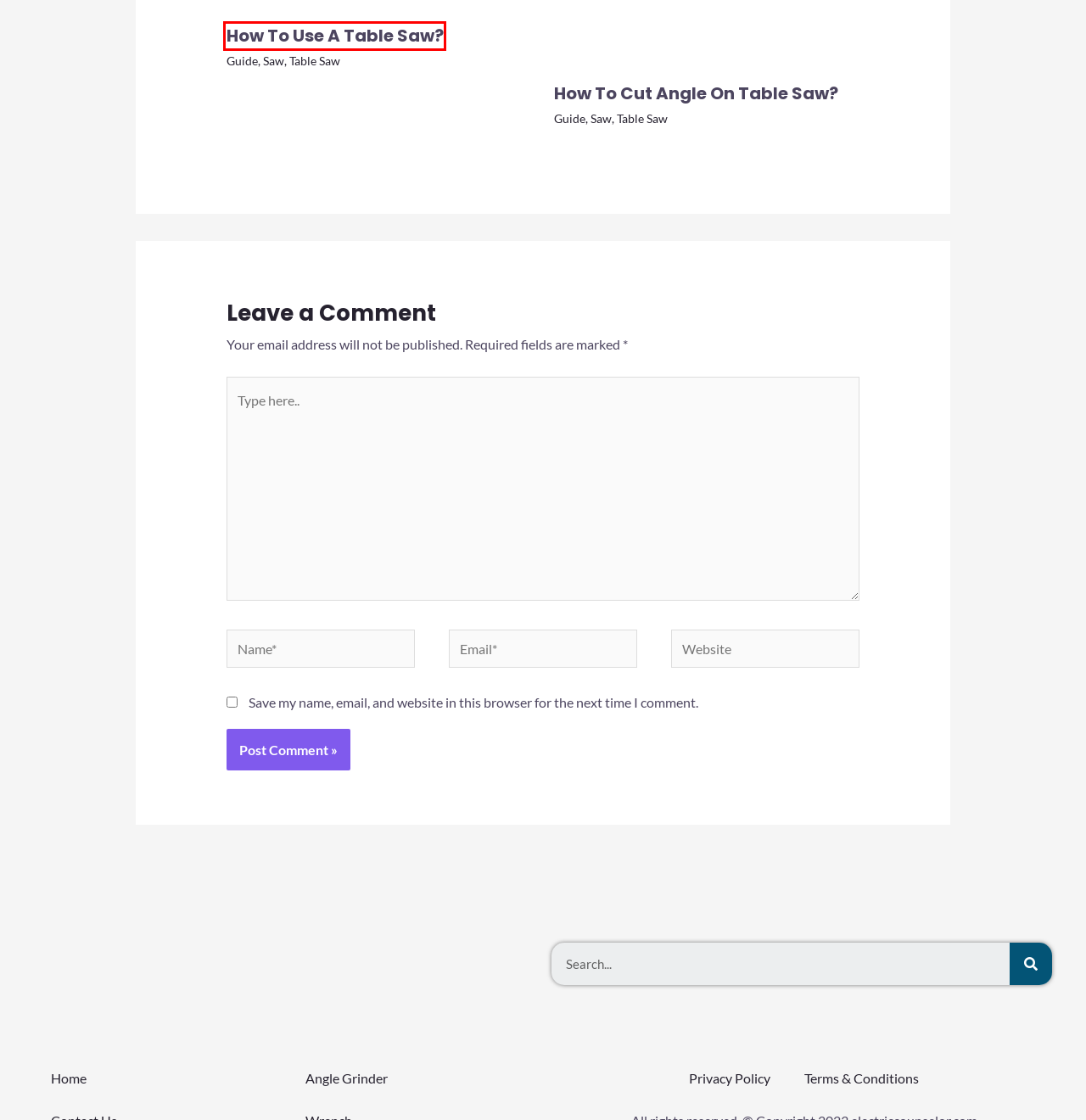Observe the webpage screenshot and focus on the red bounding box surrounding a UI element. Choose the most appropriate webpage description that corresponds to the new webpage after clicking the element in the bounding box. Here are the candidates:
A. Review - Electric Counselor
B. About Us - Electric Counselor
C. How To Cut Angle On Table Saw? - Electric Counselor
D. How To Use A Table Saw? - Electric Counselor
E. Grinder - Electric Counselor
F. Contact Us - Electric Counselor
G. Table Saw - Electric Counselor
H. Angle Grinder - Electric Counselor

D